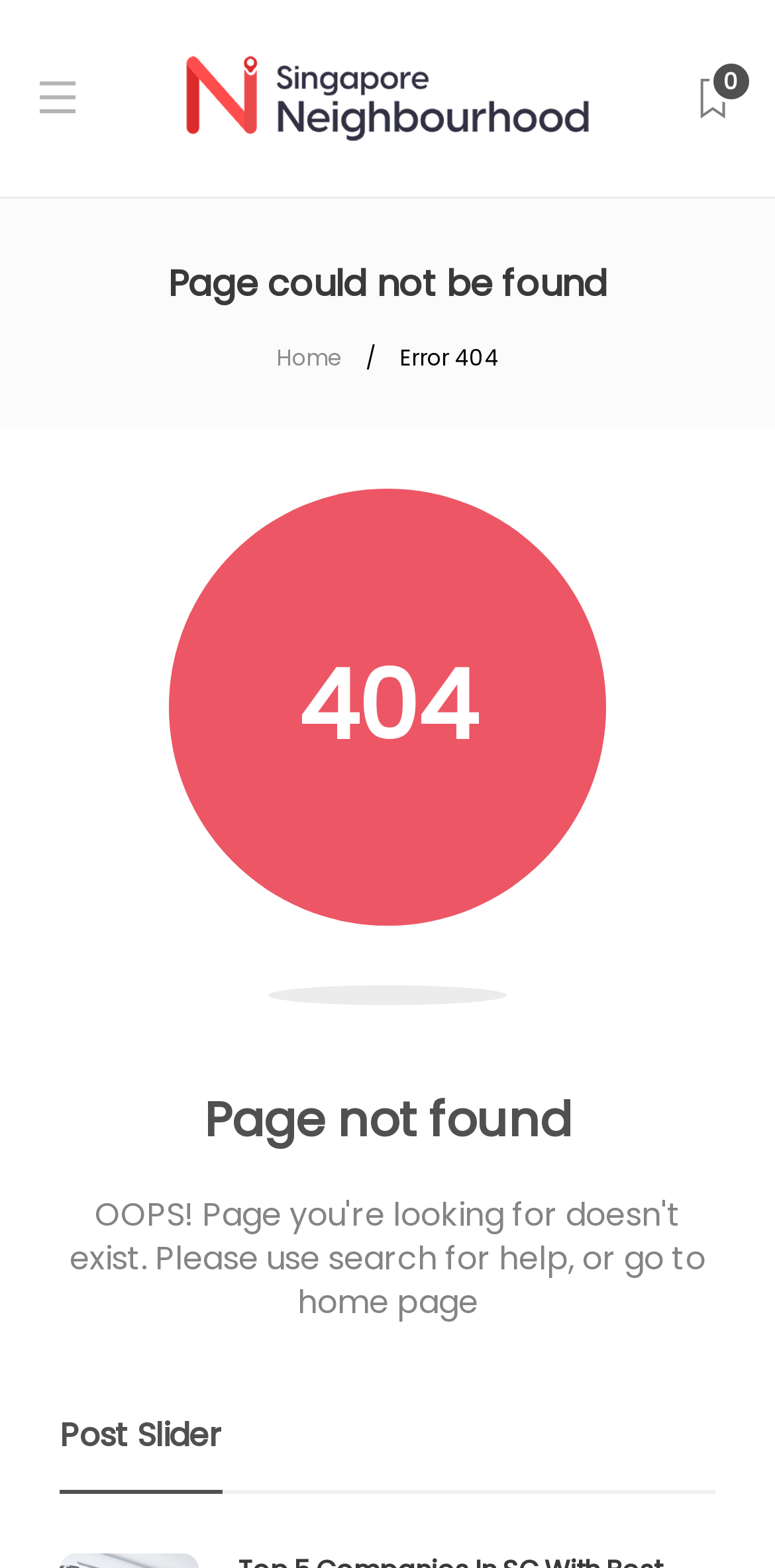What is the error code displayed on the page?
Answer with a single word or short phrase according to what you see in the image.

404